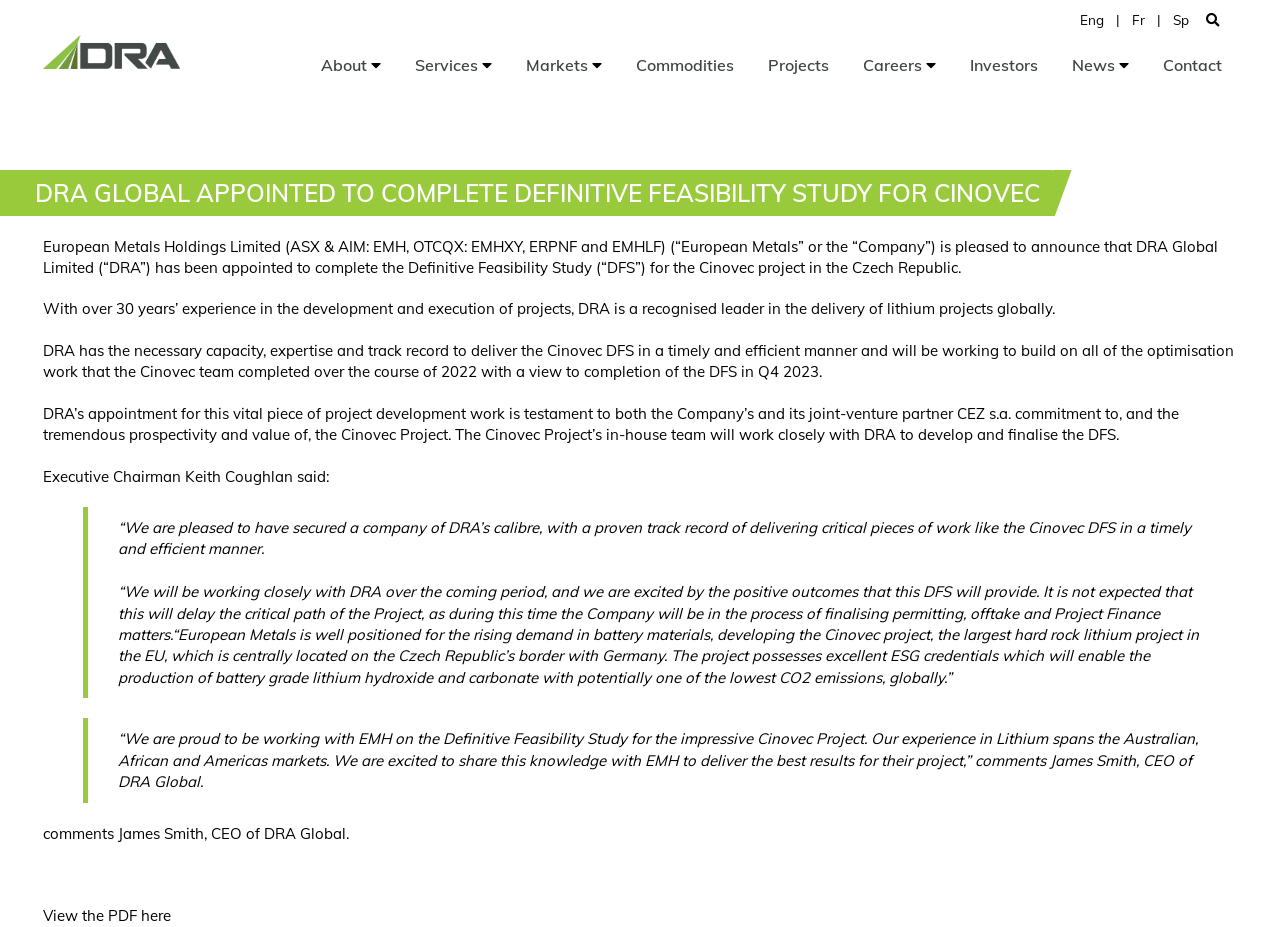What is the project that DRA Global is working on?
Please look at the screenshot and answer in one word or a short phrase.

Cinovec project